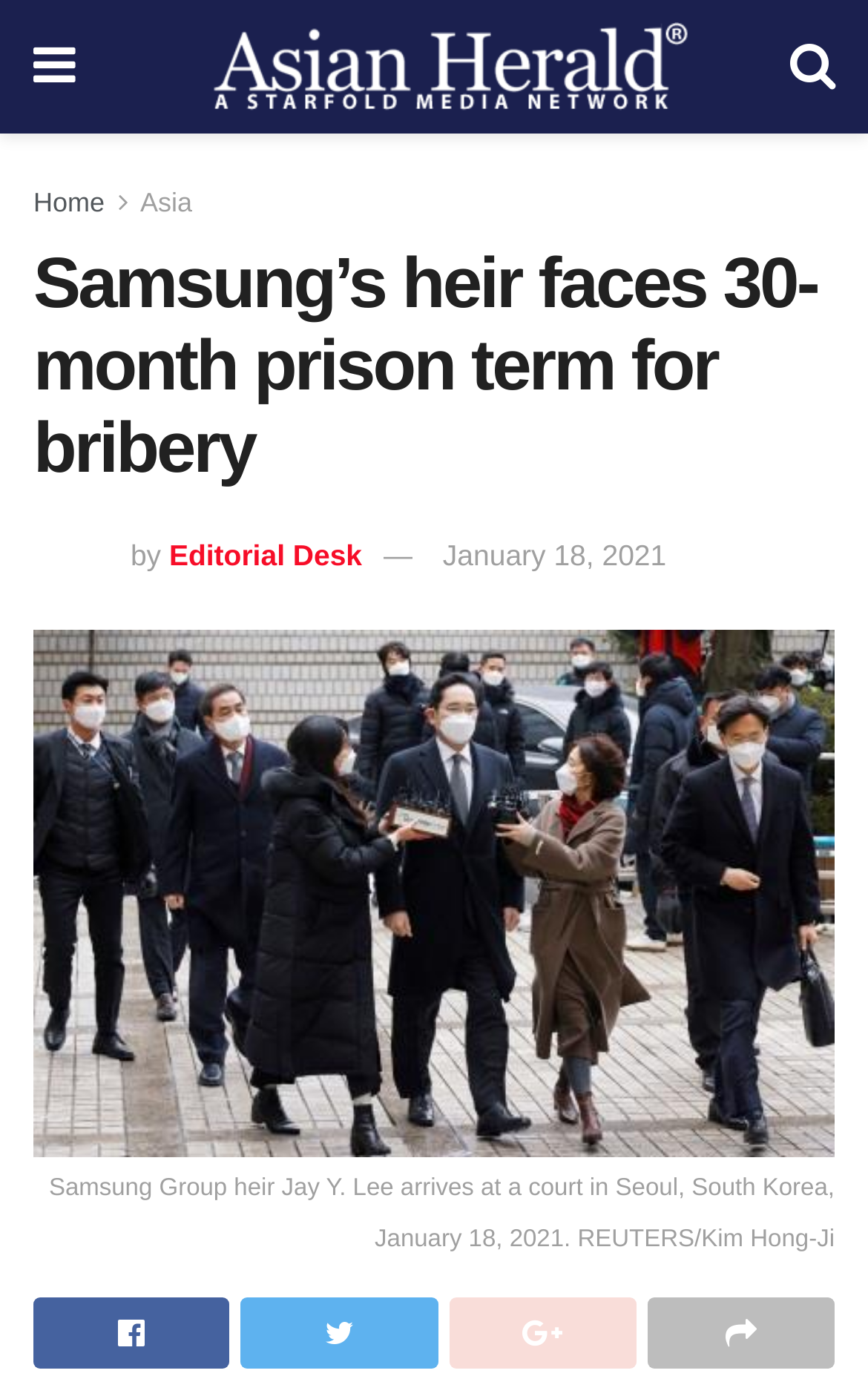Identify the bounding box coordinates of the clickable region to carry out the given instruction: "share the article".

[0.517, 0.941, 0.733, 0.993]